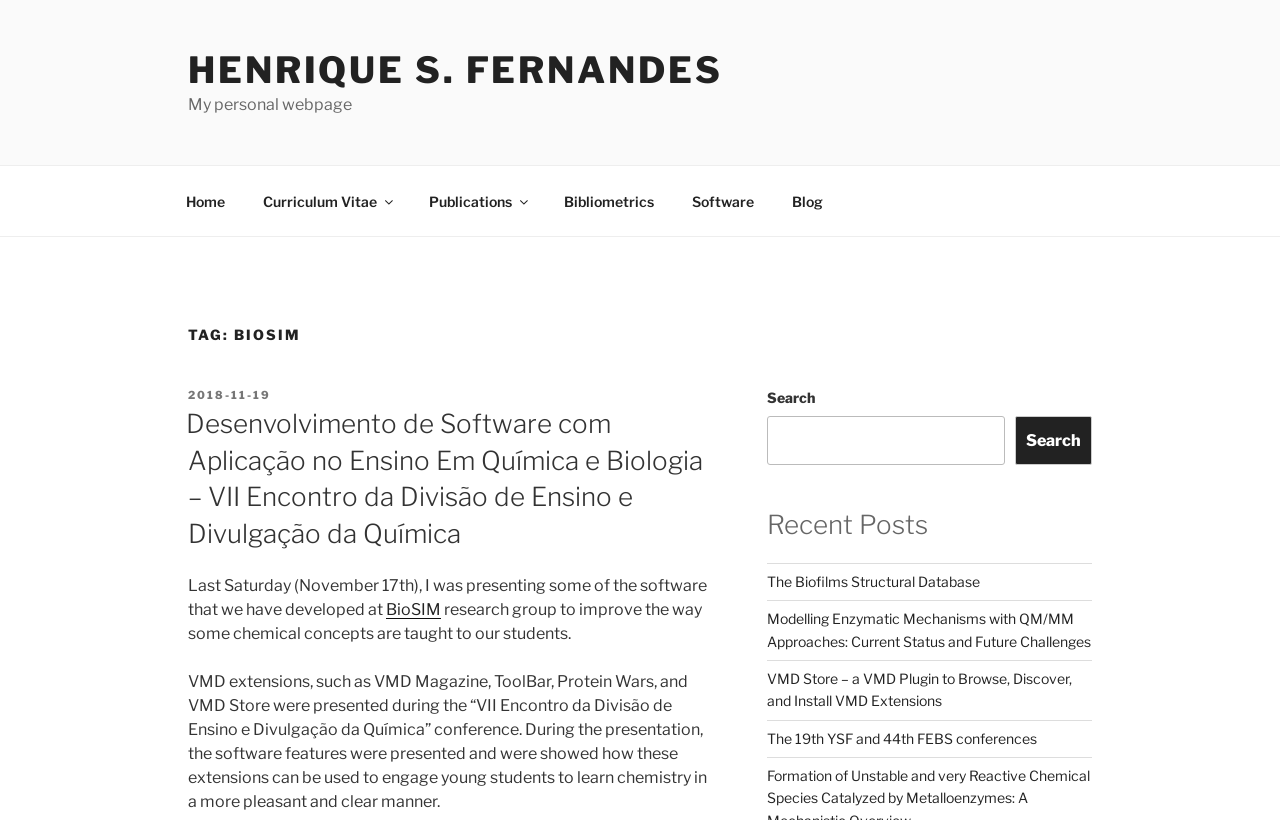Please identify the bounding box coordinates of the element on the webpage that should be clicked to follow this instruction: "Learn about the i-THRIVE Toolkit". The bounding box coordinates should be given as four float numbers between 0 and 1, formatted as [left, top, right, bottom].

None